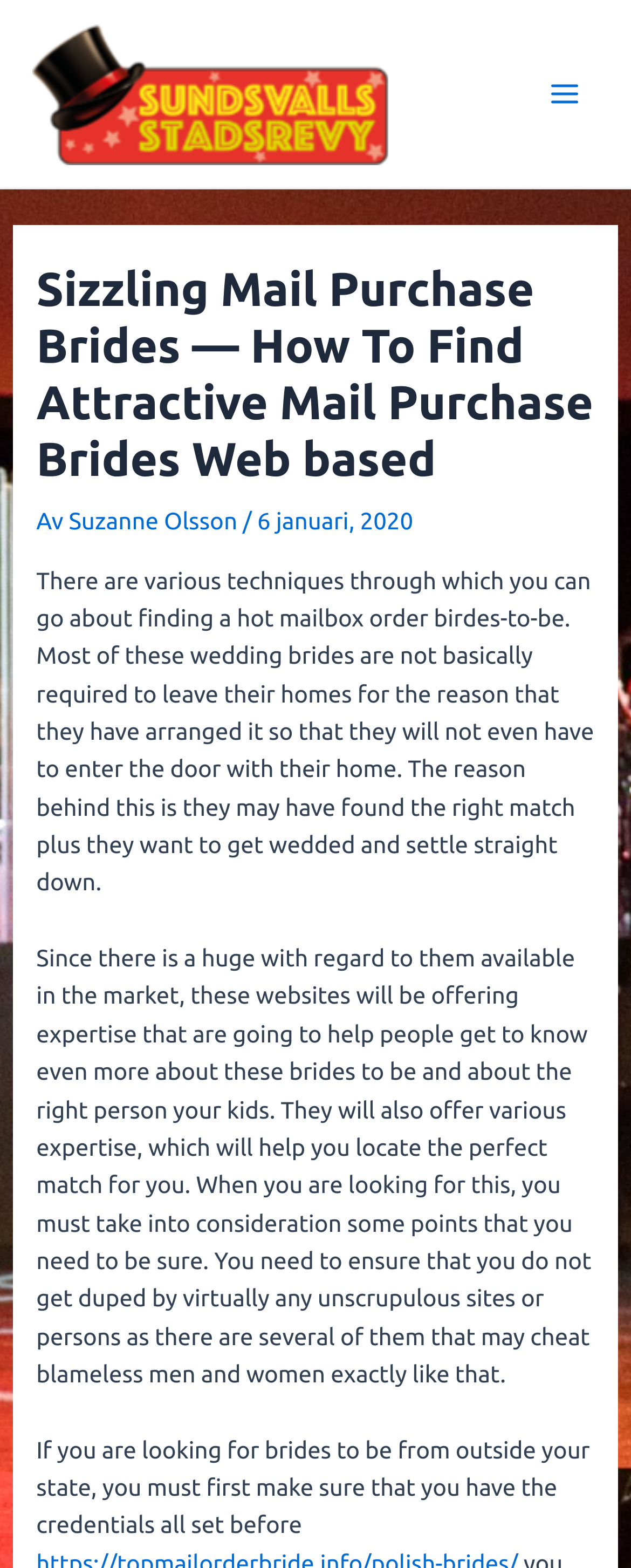What is the main topic of the article?
Please interpret the details in the image and answer the question thoroughly.

The article discusses various techniques to find attractive mail order brides online and provides information about the services offered by websites to help people find a match.